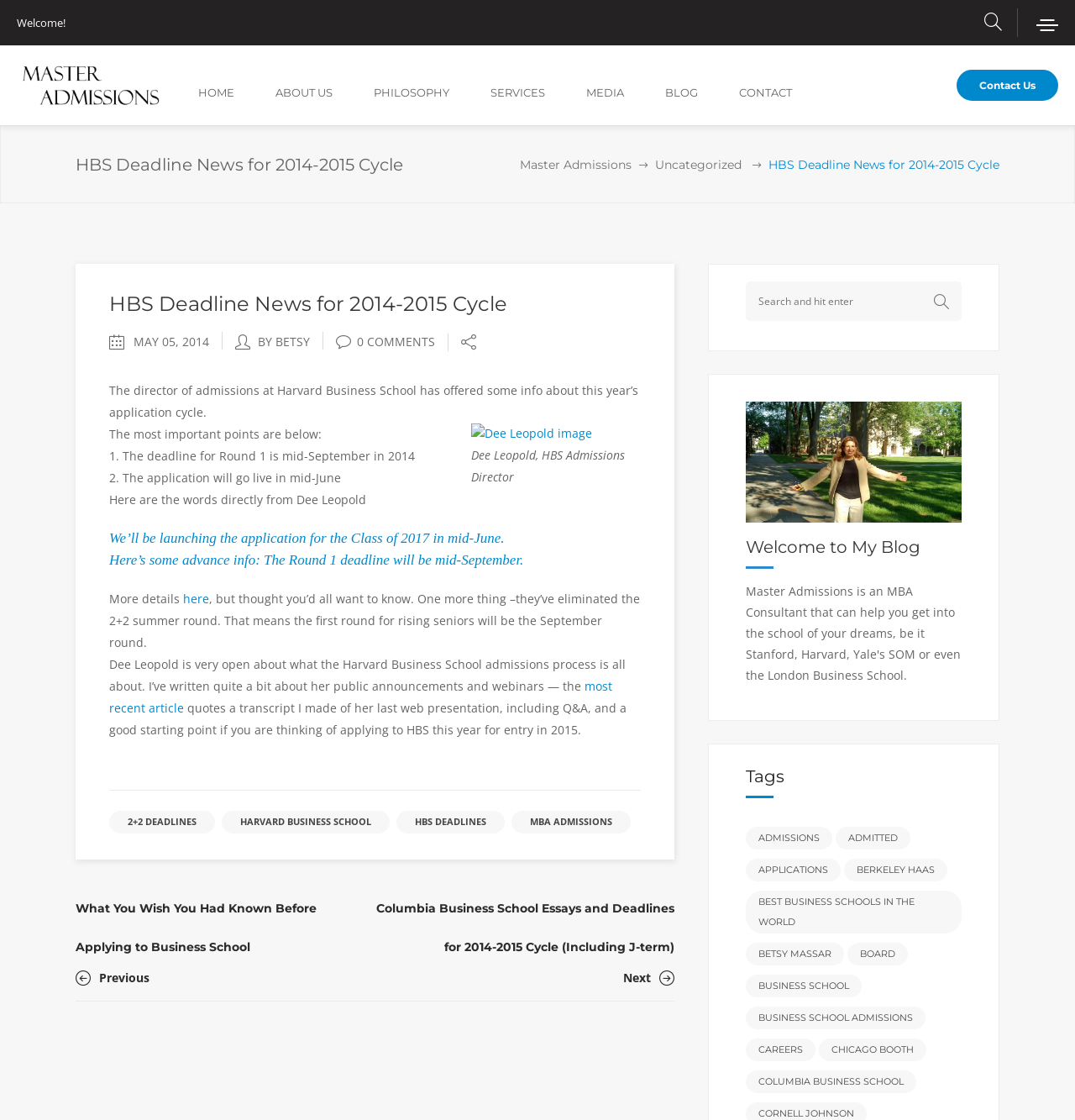Provide a brief response to the question below using a single word or phrase: 
How many links are there in the 'Tags' section?

8